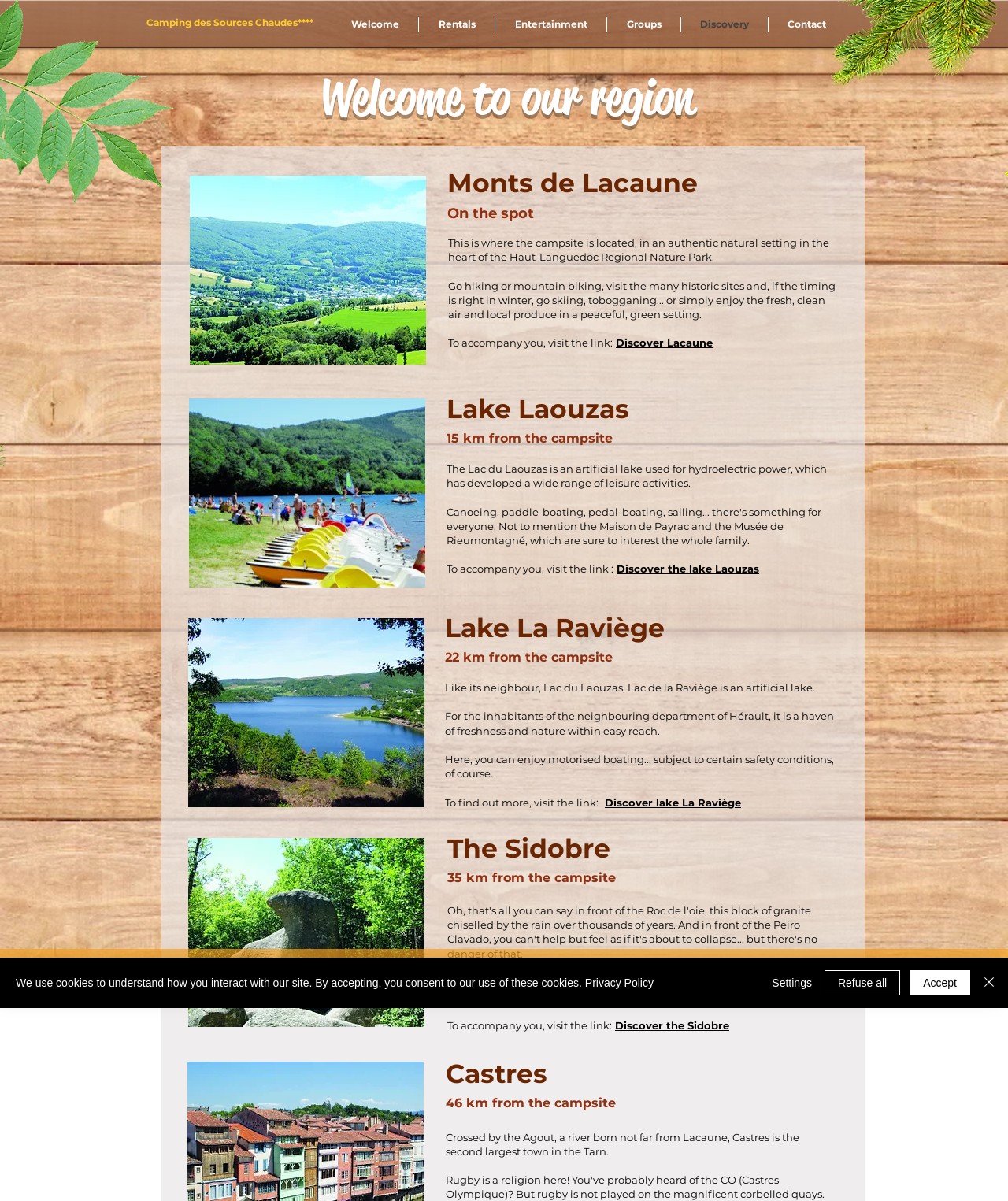Determine the bounding box coordinates of the clickable element to complete this instruction: "View the 'Camping des Sources Chaudes****' image". Provide the coordinates in the format of four float numbers between 0 and 1, [left, top, right, bottom].

[0.188, 0.146, 0.423, 0.304]